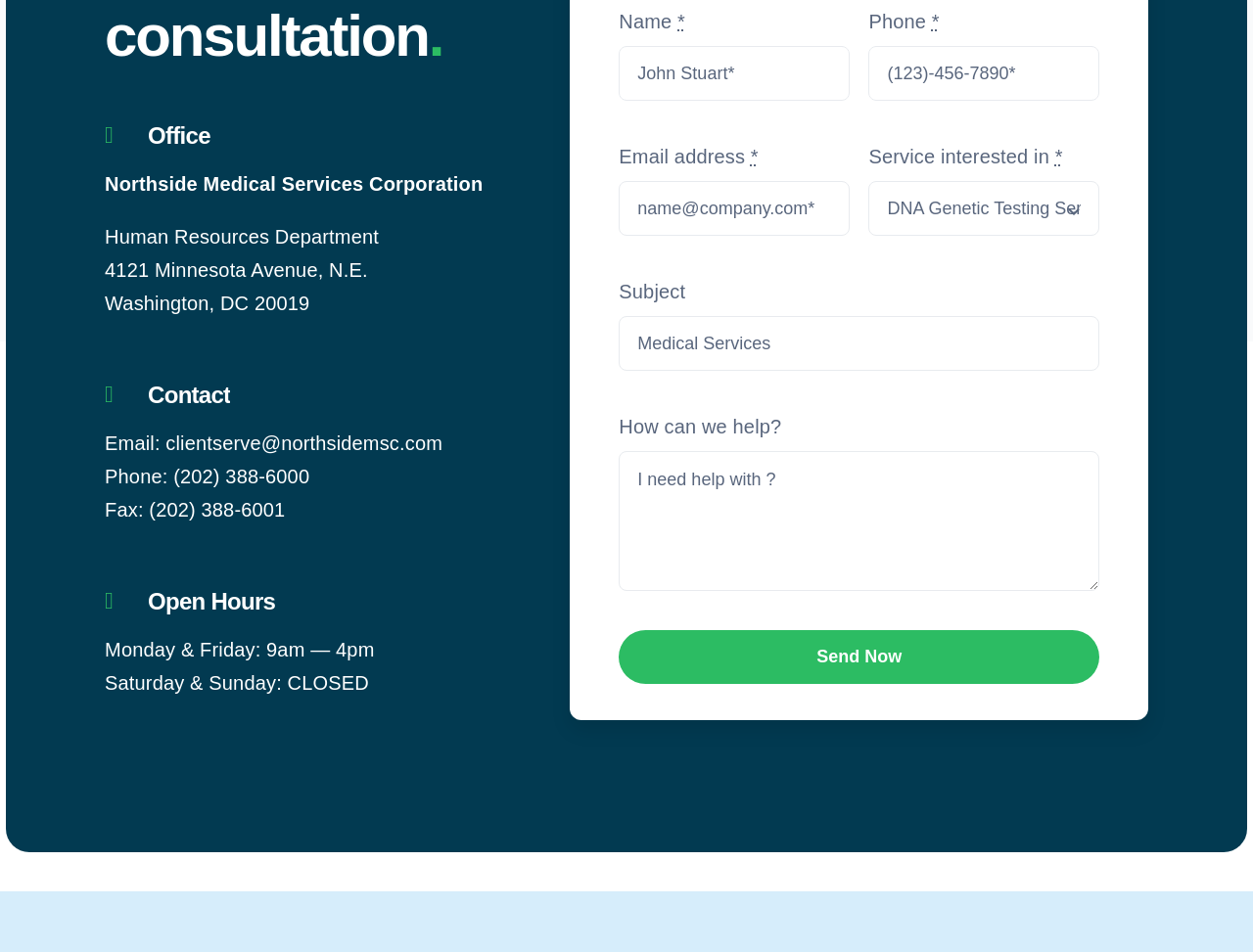Given the description "Family Life", provide the bounding box coordinates of the corresponding UI element.

None